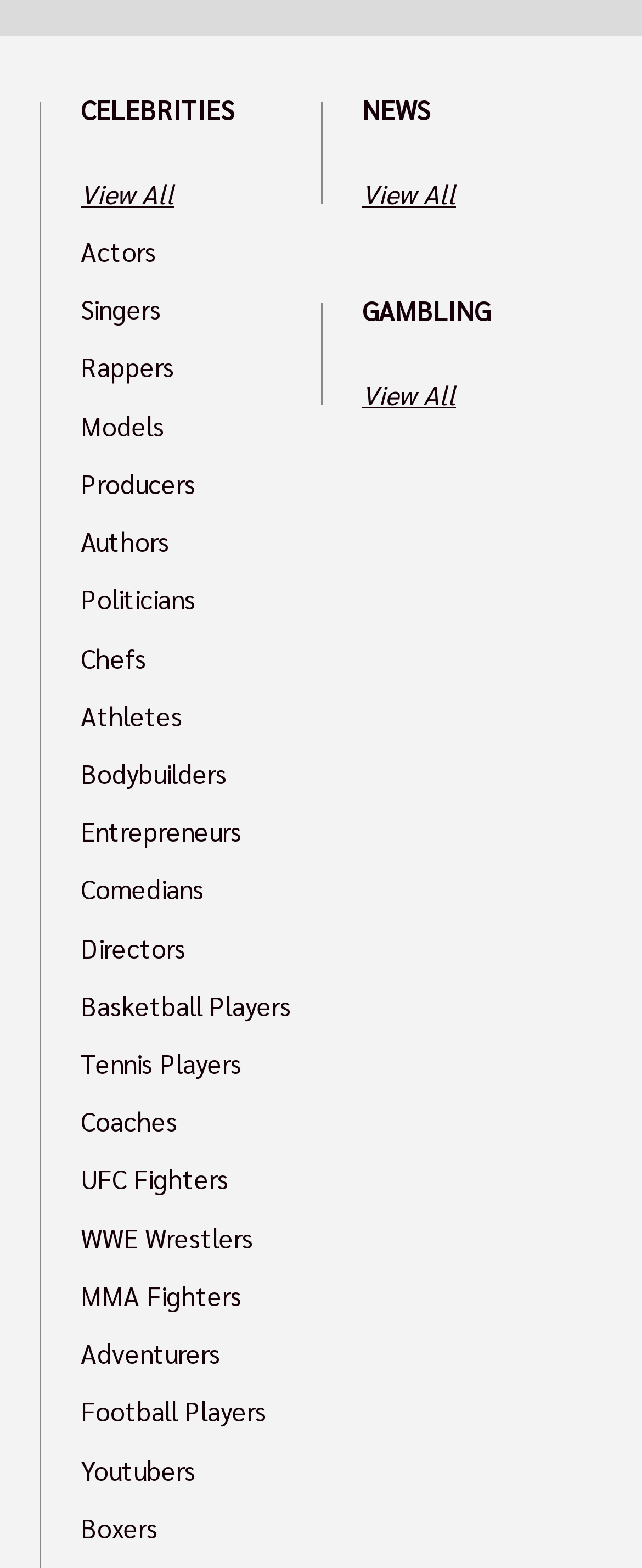Provide a brief response to the question below using one word or phrase:
How many categories are under 'NEWS'?

1